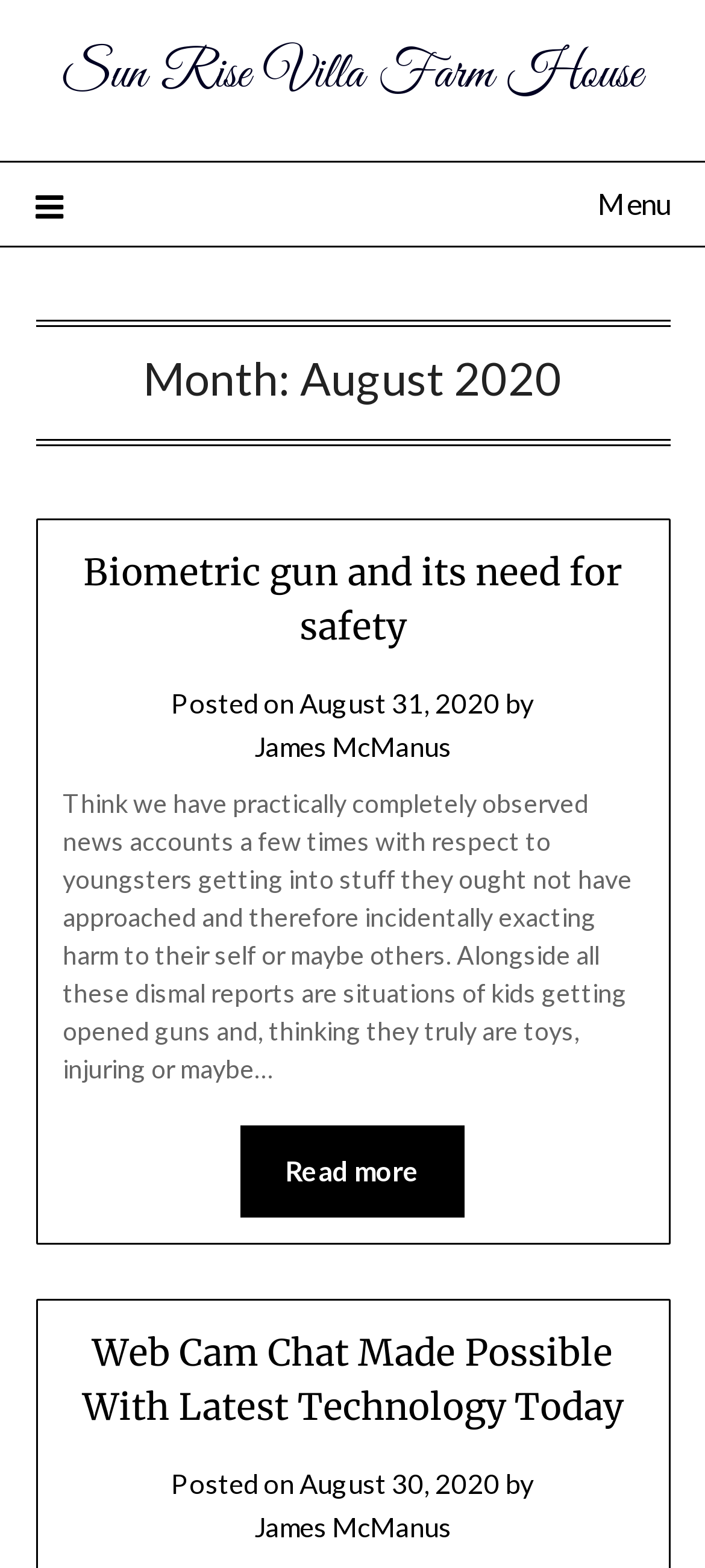Locate the bounding box coordinates of the clickable region necessary to complete the following instruction: "Check Chelsea Houska's wiki". Provide the coordinates in the format of four float numbers between 0 and 1, i.e., [left, top, right, bottom].

None